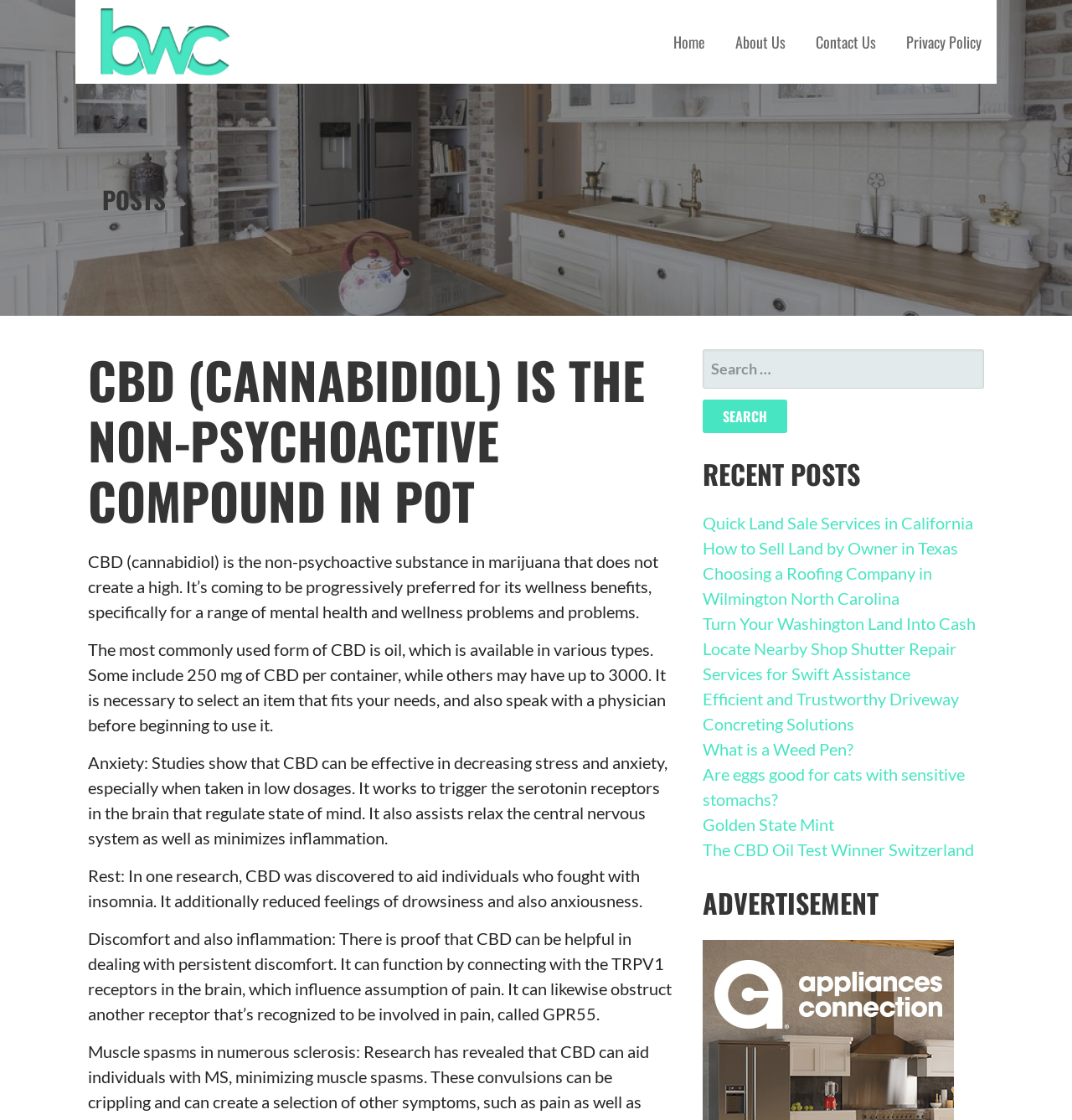Determine the bounding box coordinates of the clickable element necessary to fulfill the instruction: "Read the 'POSTS' section". Provide the coordinates as four float numbers within the 0 to 1 range, i.e., [left, top, right, bottom].

[0.095, 0.165, 0.905, 0.191]